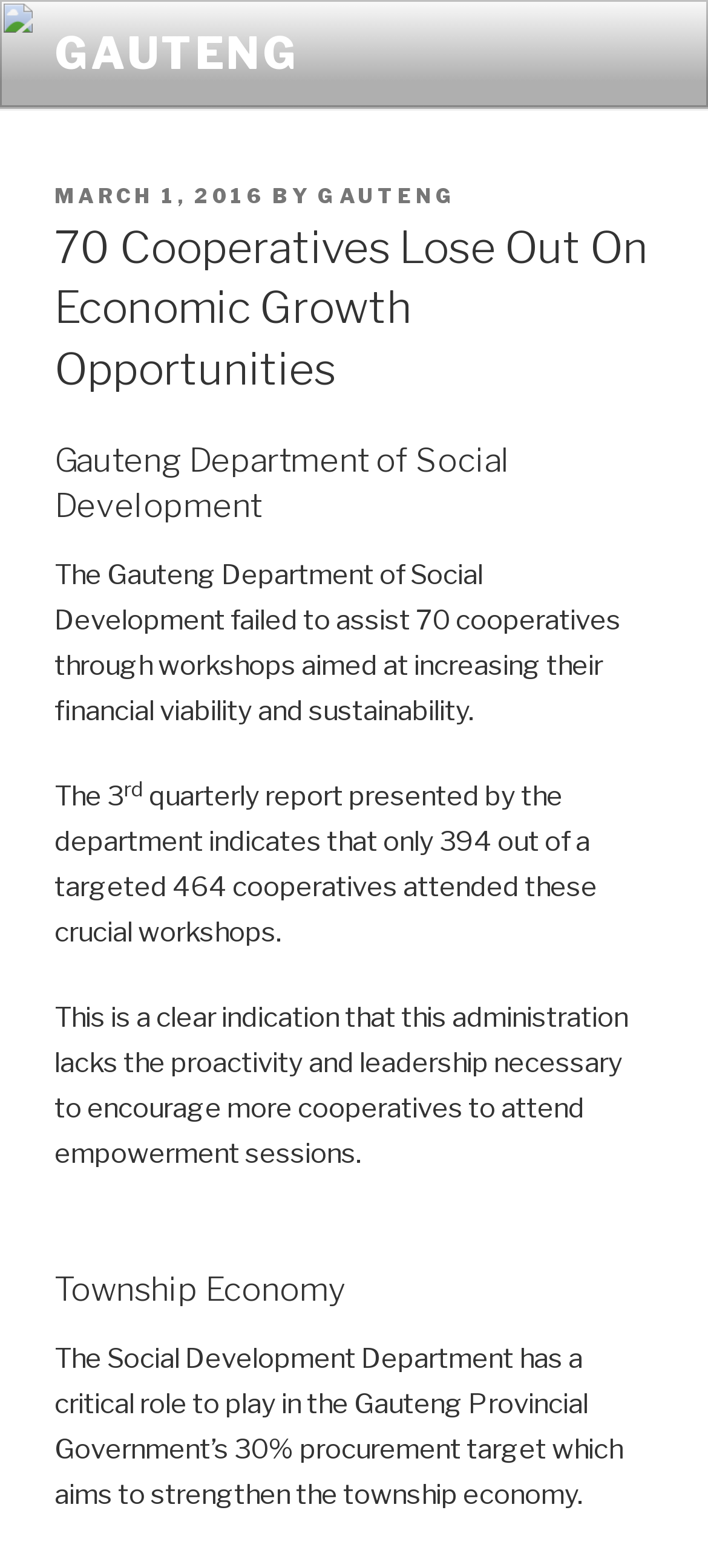How many cooperatives attended the workshops?
Respond to the question with a well-detailed and thorough answer.

The answer can be found in the static text 'The 3rd quarterly report presented by the department indicates that only 394 out of a targeted 464 cooperatives attended these crucial workshops.' which is a sub-element of the root element. This text is located in the middle of the webpage, providing information about the outcome of the workshops.